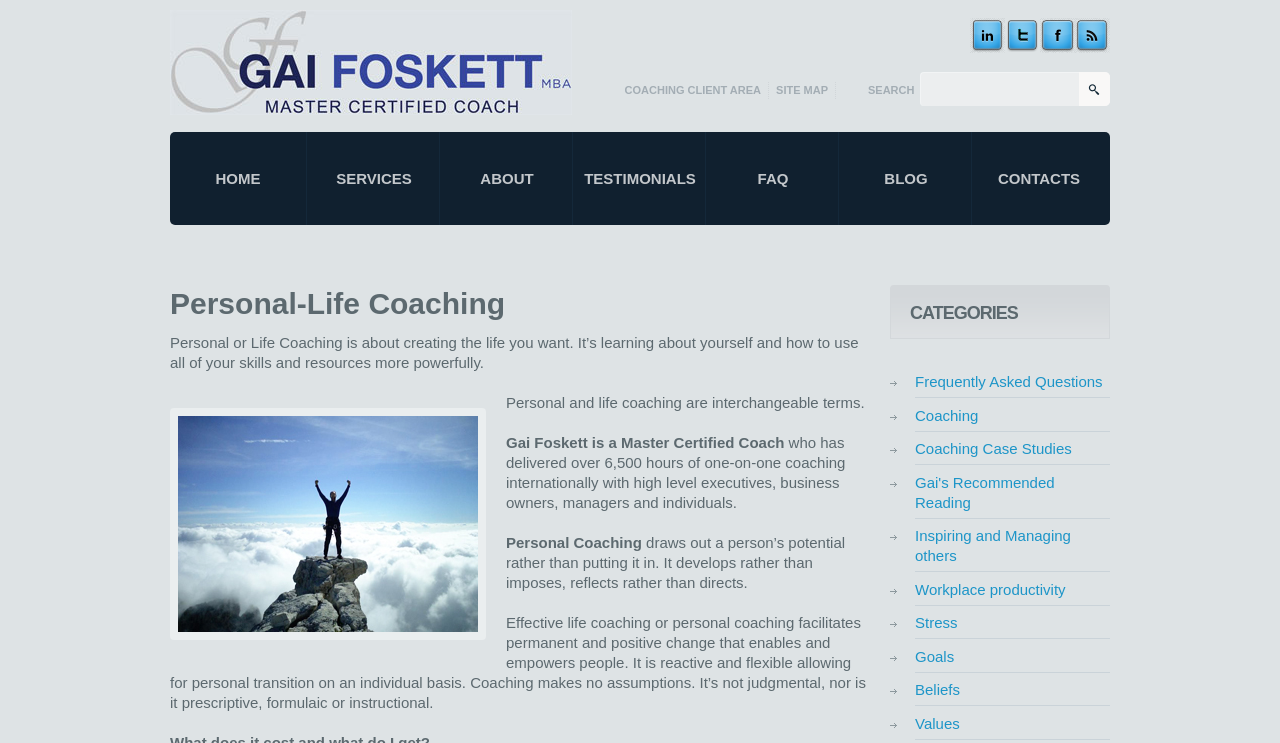Please mark the clickable region by giving the bounding box coordinates needed to complete this instruction: "Read about Gai Foskett".

[0.395, 0.584, 0.613, 0.607]